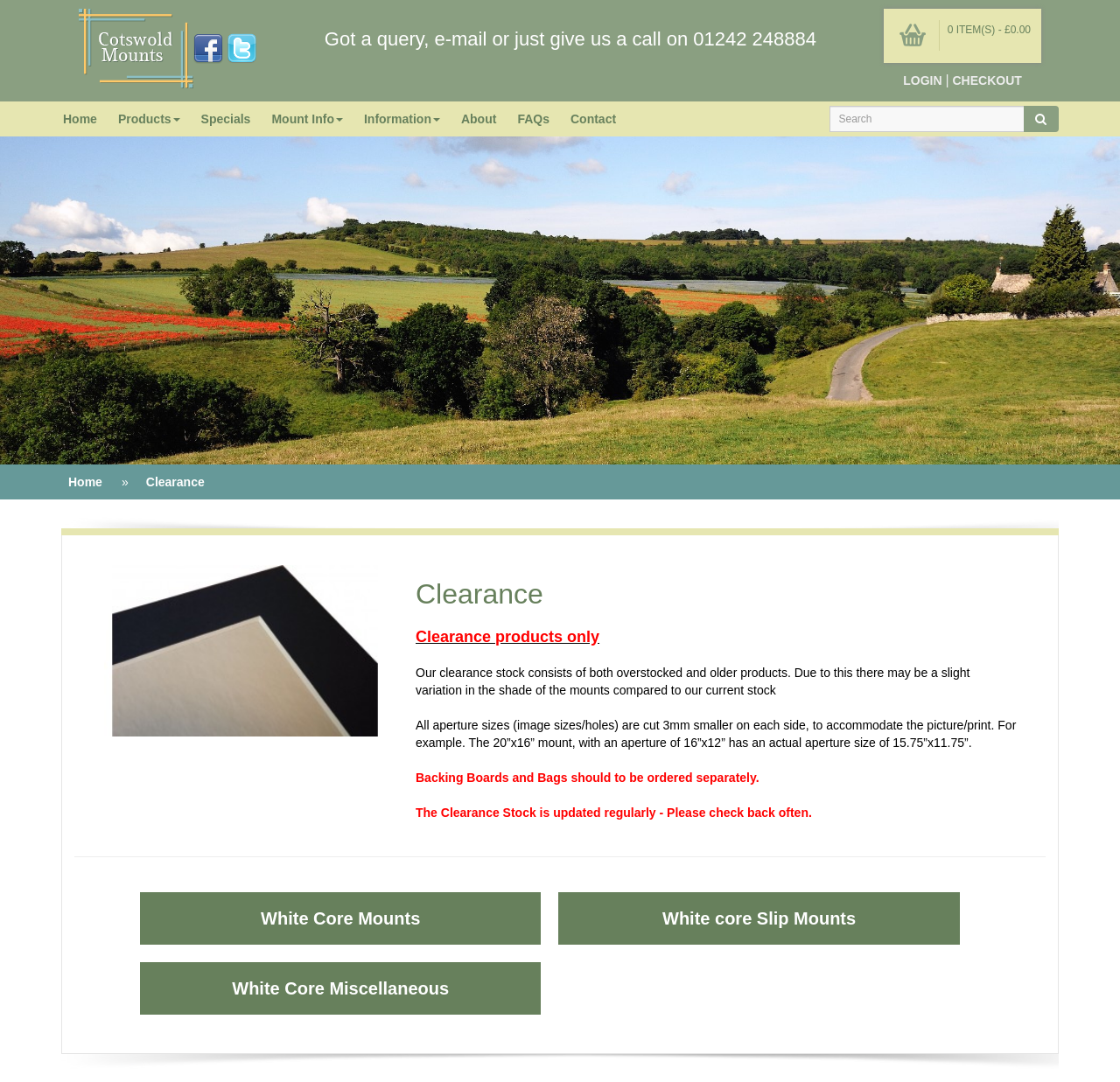Please provide a short answer using a single word or phrase for the question:
What is the purpose of the clearance stock?

Overstocked and older products